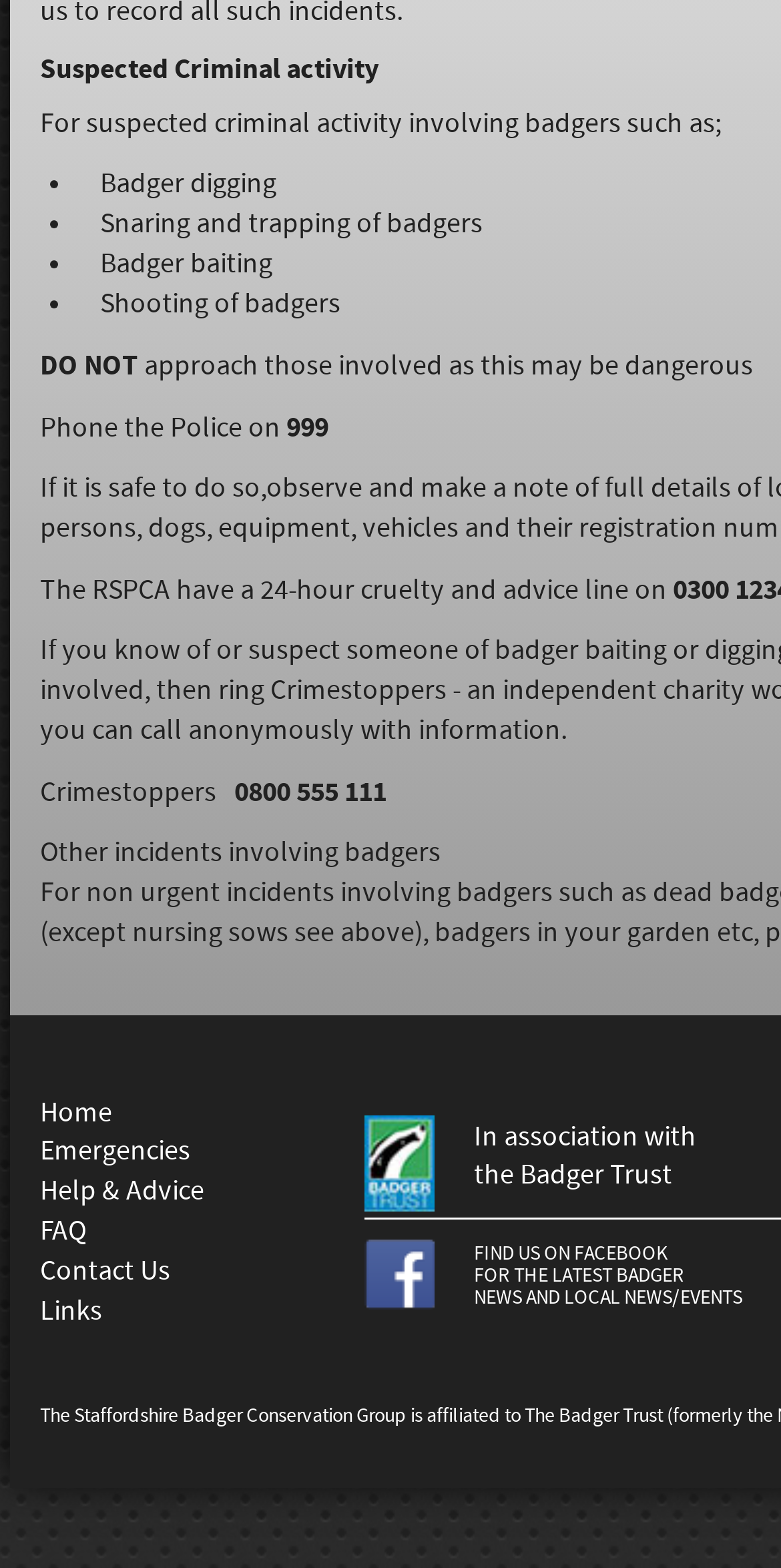What is the name of the section that provides news and local news/events?
Analyze the image and provide a thorough answer to the question.

The name of the section that provides news and local news/events is 'NEWS AND LOCAL NEWS/EVENTS'. This section is located at the bottom of the webpage and is separated from the rest of the content.